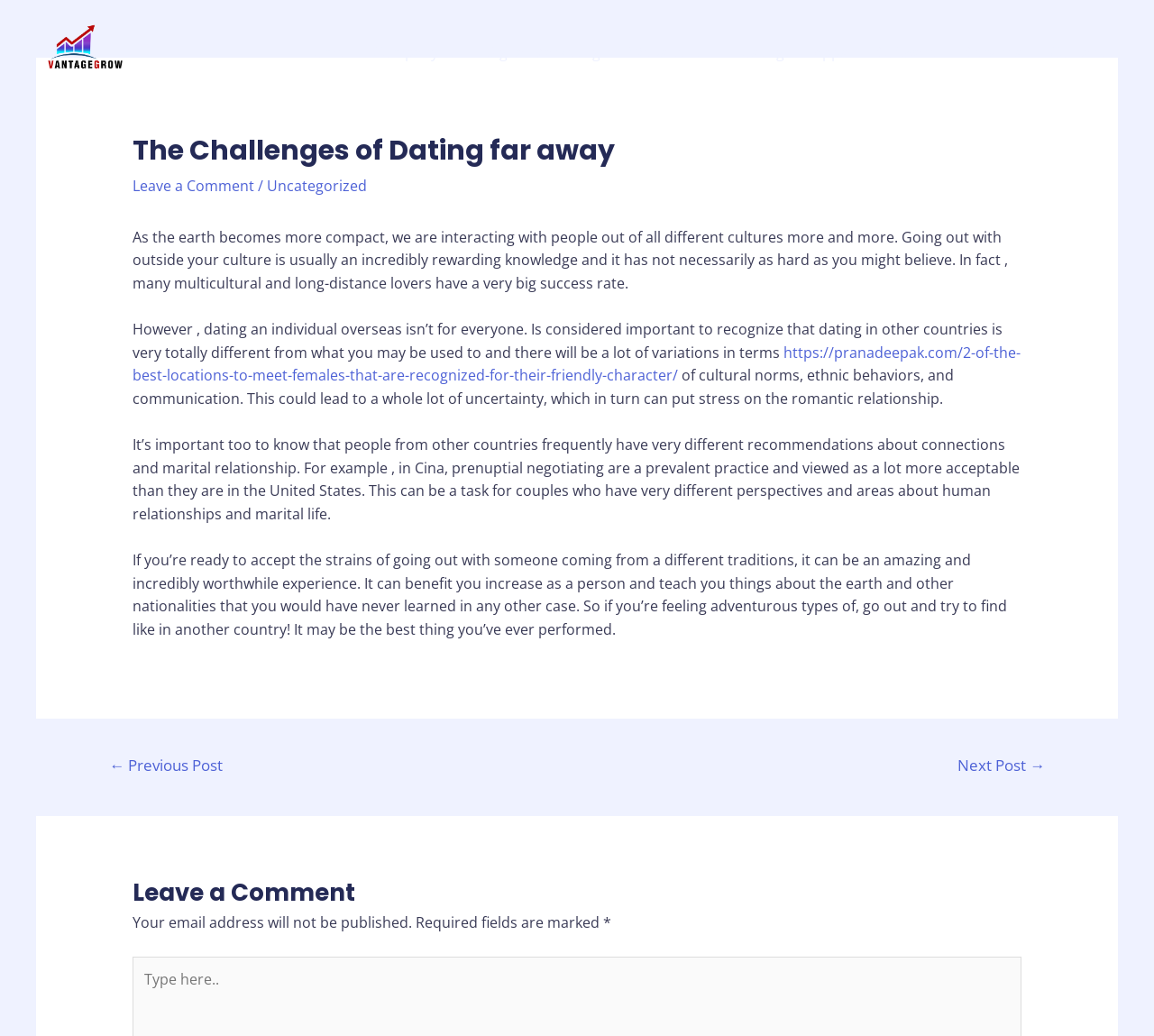Identify the bounding box coordinates of the section that should be clicked to achieve the task described: "Click on the 'Leave a Comment' link".

[0.115, 0.17, 0.22, 0.189]